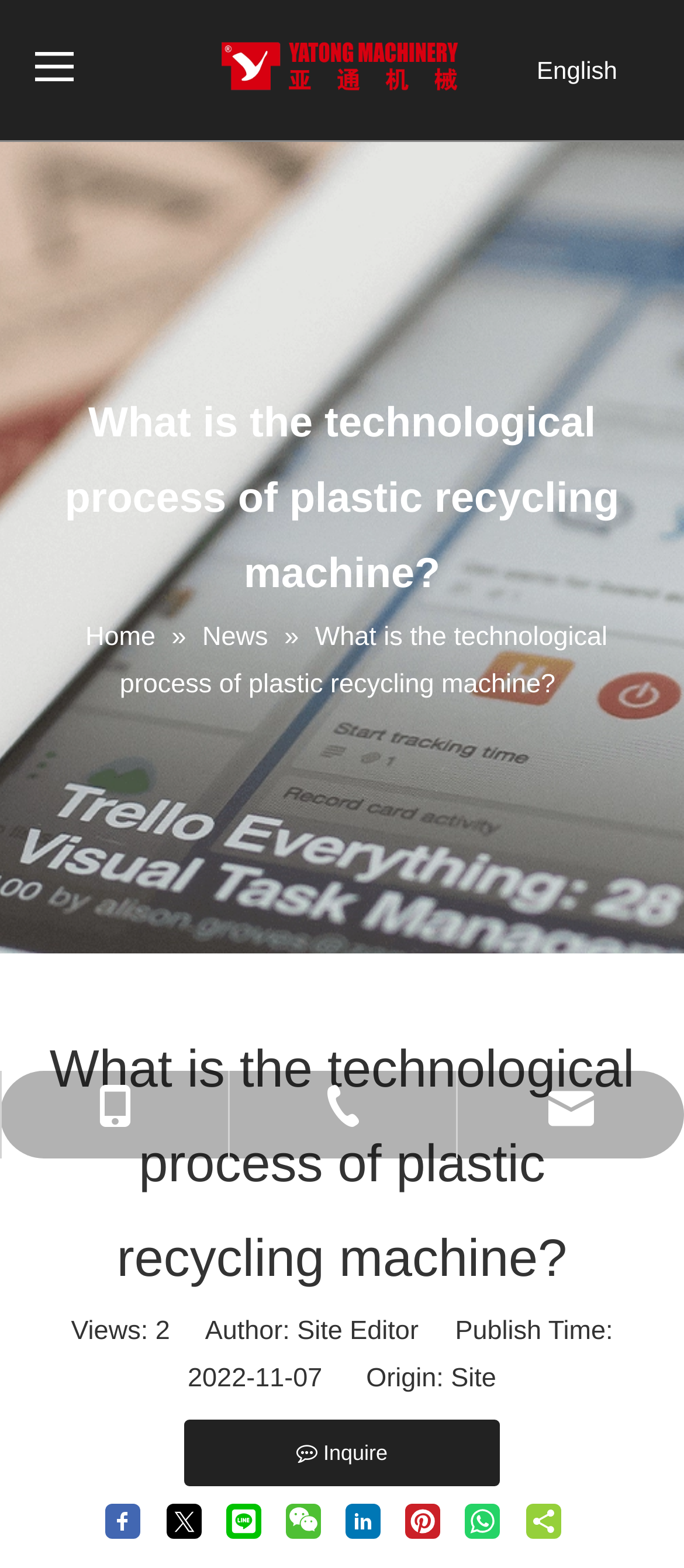Determine the bounding box for the UI element described here: "parent_node: +86-13812870999".

[0.003, 0.683, 0.333, 0.739]